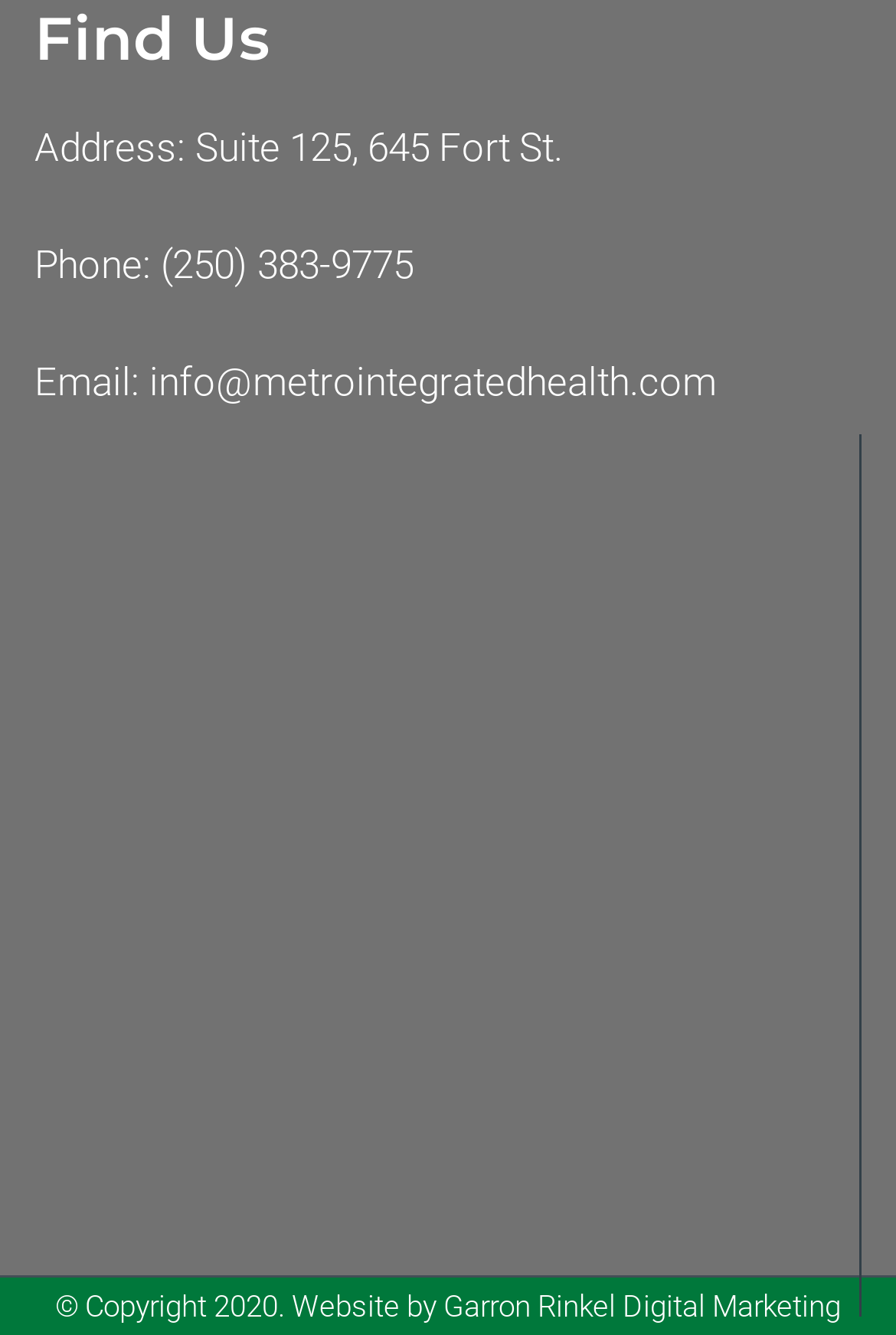Based on the element description Garron Rinkel Digital Marketing, identify the bounding box of the UI element in the given webpage screenshot. The coordinates should be in the format (top-left x, top-left y, bottom-right x, bottom-right y) and must be between 0 and 1.

[0.495, 0.966, 0.938, 0.991]